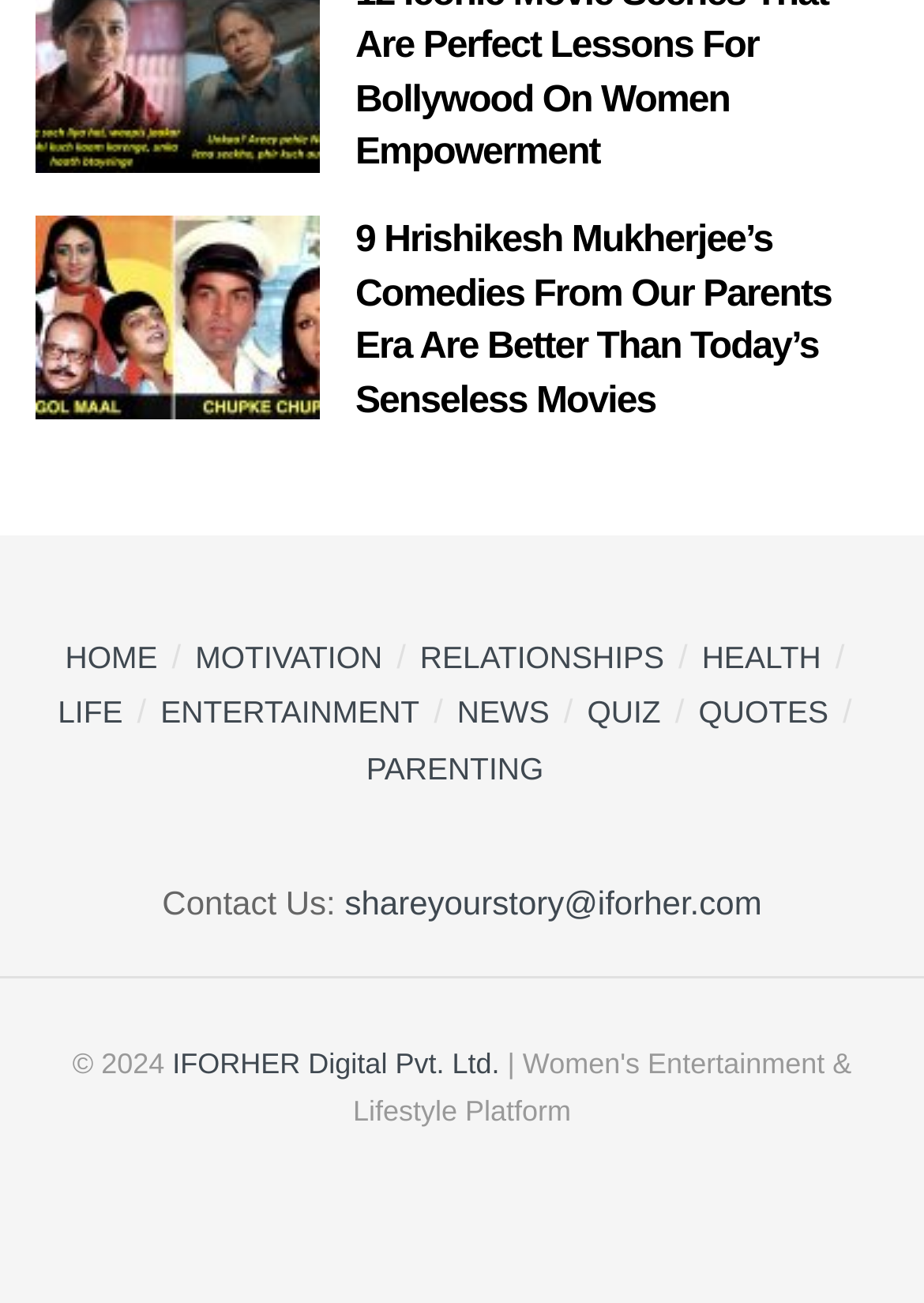Predict the bounding box coordinates of the UI element that matches this description: "QUOTES". The coordinates should be in the format [left, top, right, bottom] with each value between 0 and 1.

[0.756, 0.533, 0.897, 0.561]